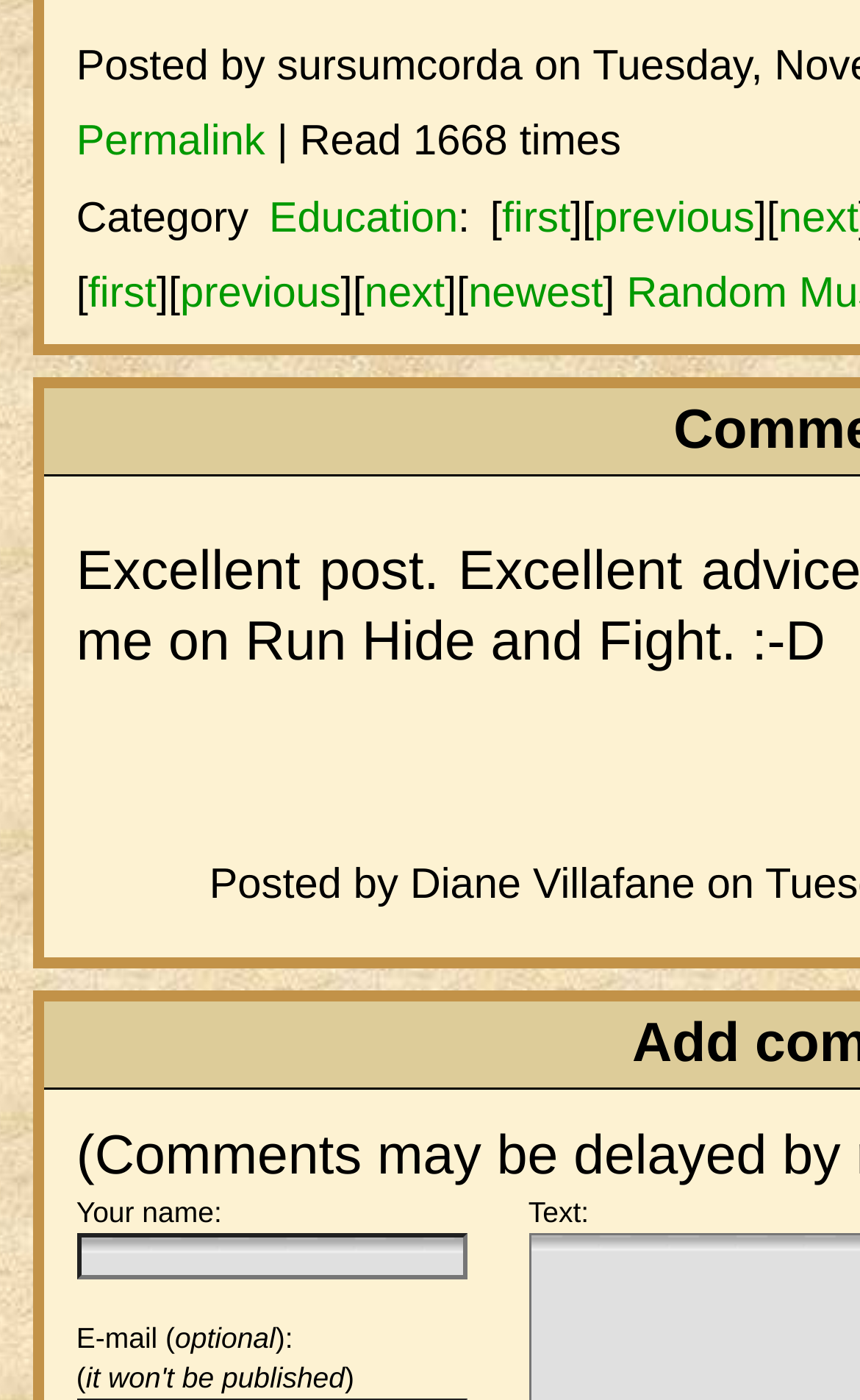Please determine the bounding box coordinates of the area that needs to be clicked to complete this task: 'Enter your name in the text field'. The coordinates must be four float numbers between 0 and 1, formatted as [left, top, right, bottom].

[0.089, 0.88, 0.543, 0.913]